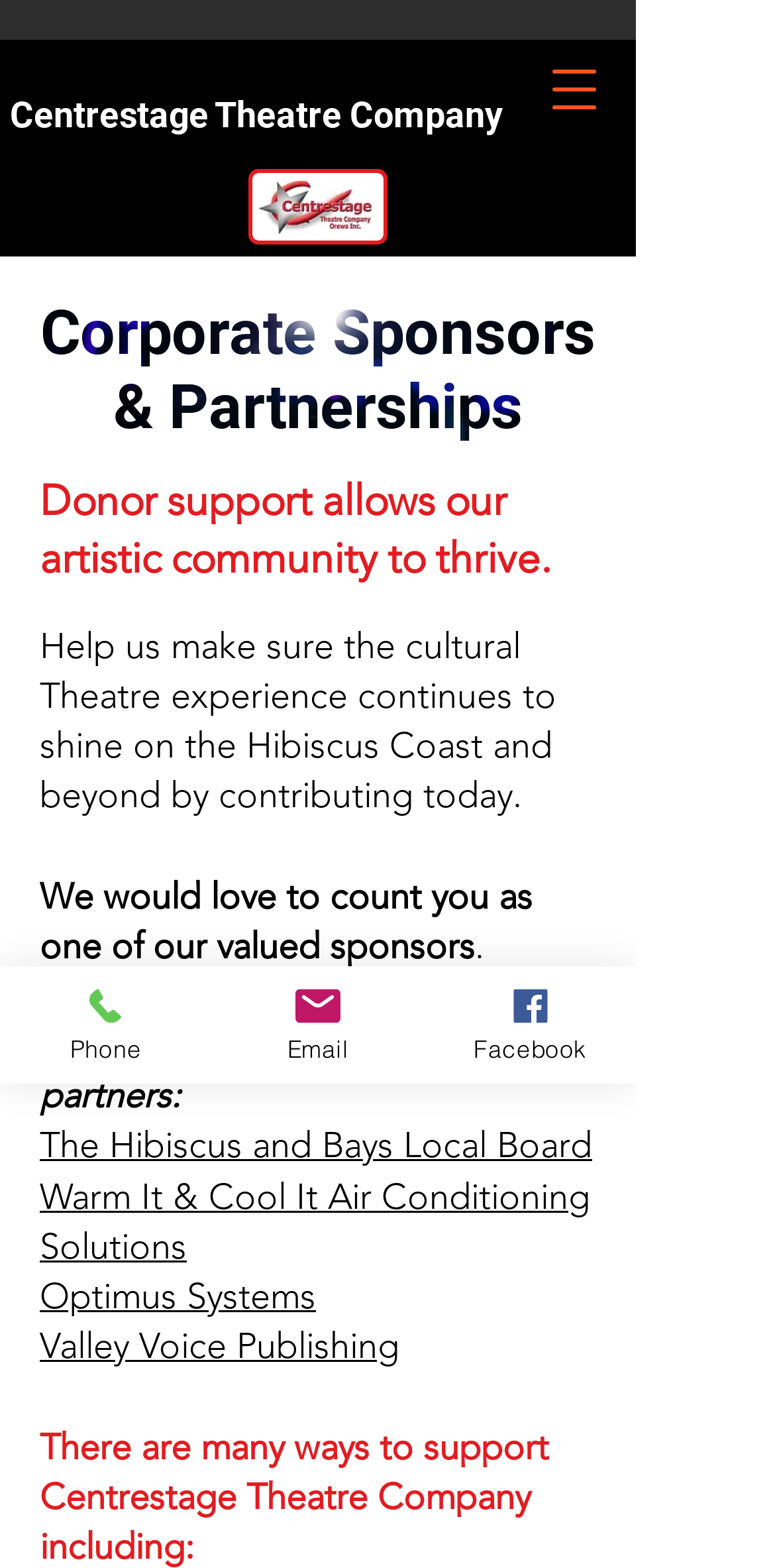Pinpoint the bounding box coordinates of the element you need to click to execute the following instruction: "Visit Centrestage Theatre Company website". The bounding box should be represented by four float numbers between 0 and 1, in the format [left, top, right, bottom].

[0.013, 0.06, 0.649, 0.086]